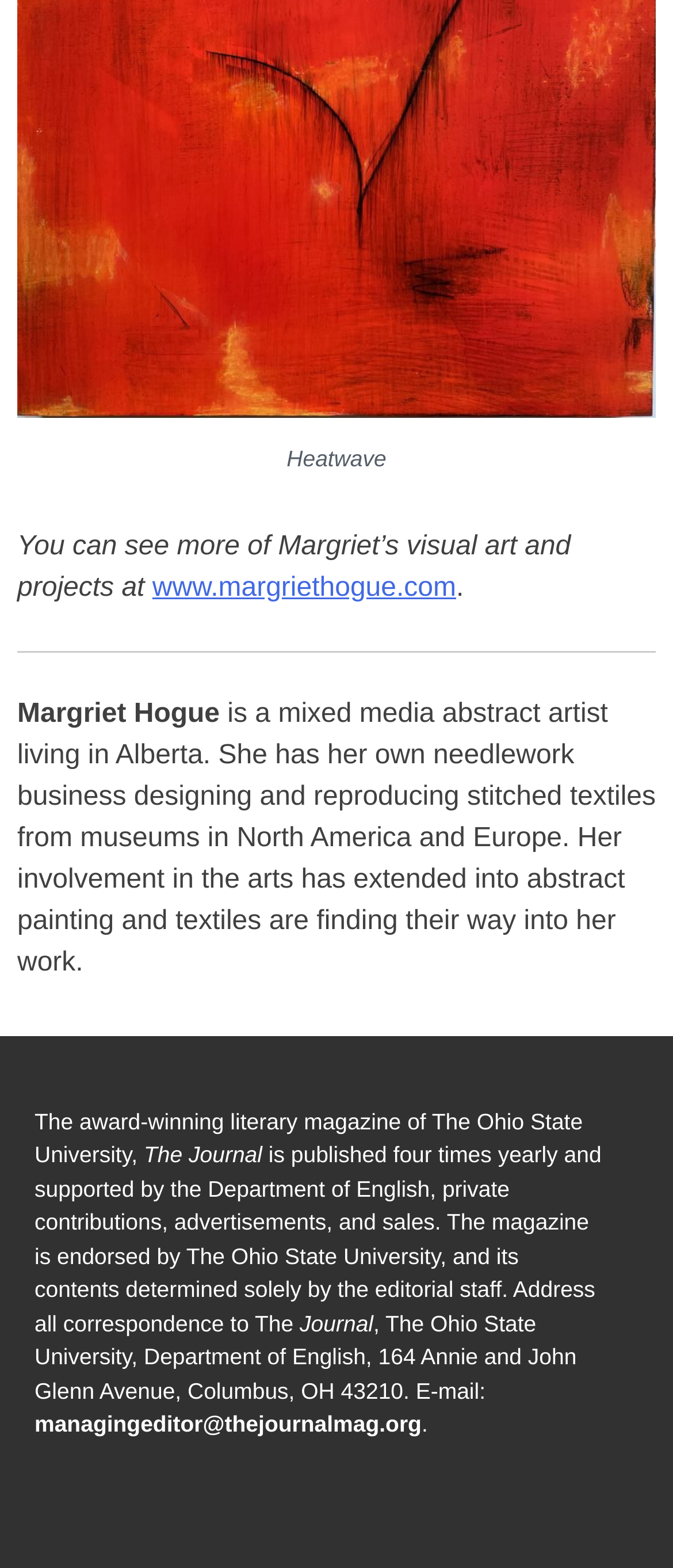What is the name of the literary magazine?
Provide a well-explained and detailed answer to the question.

I found this information by looking at the text that describes the literary magazine, which states that 'The award-winning literary magazine of The Ohio State University' is called 'The Journal'.